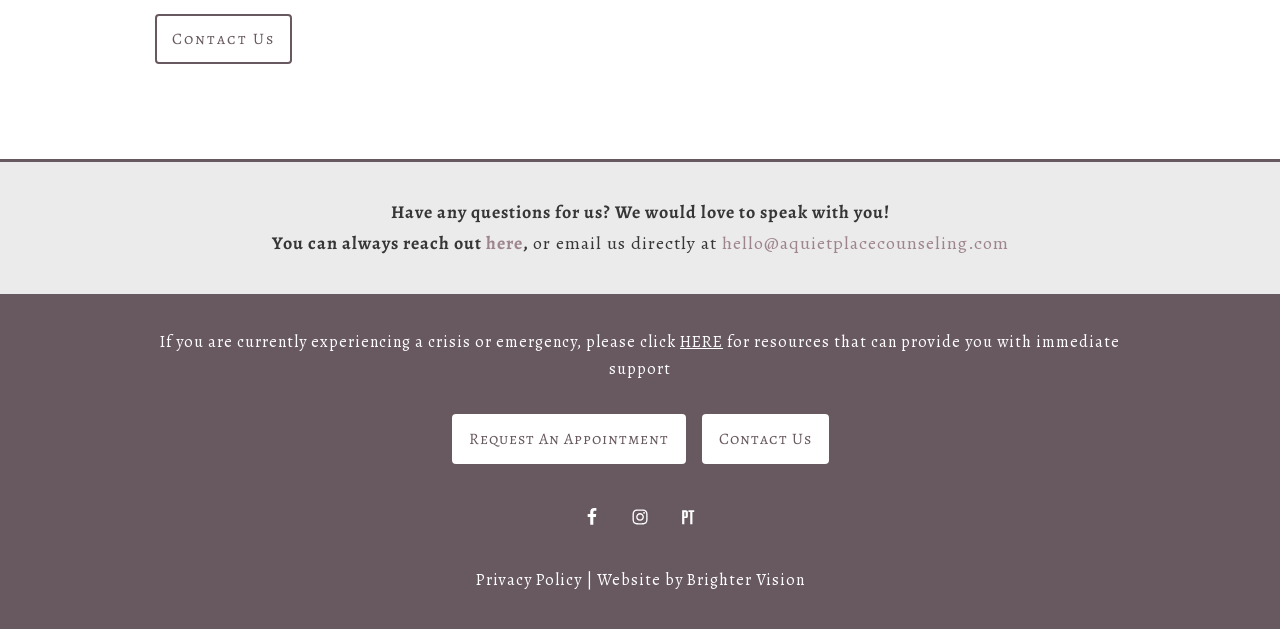What is the name of the company that developed the website?
Based on the visual, give a brief answer using one word or a short phrase.

Brighter Vision